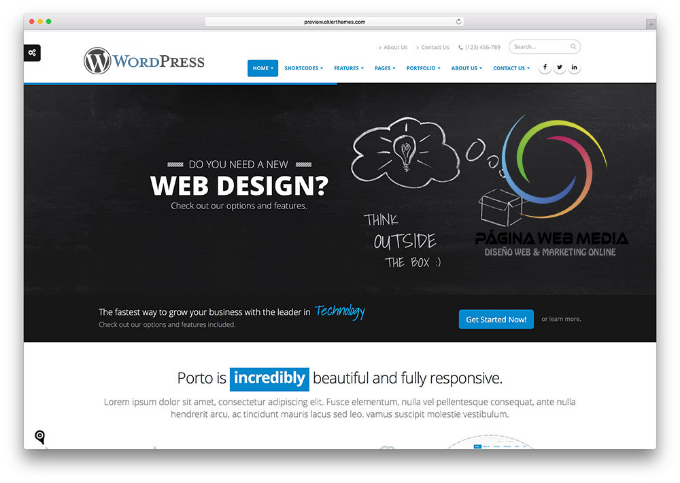Can you give a detailed response to the following question using the information from the image? What type of businesses is the website targeting?

The website presents itself as a leading resource for growing businesses, offering innovative technology solutions to help them succeed. The website's focus on responsive and visually appealing design suggests that it is targeting businesses that want to establish a strong online presence and reach a wider audience.